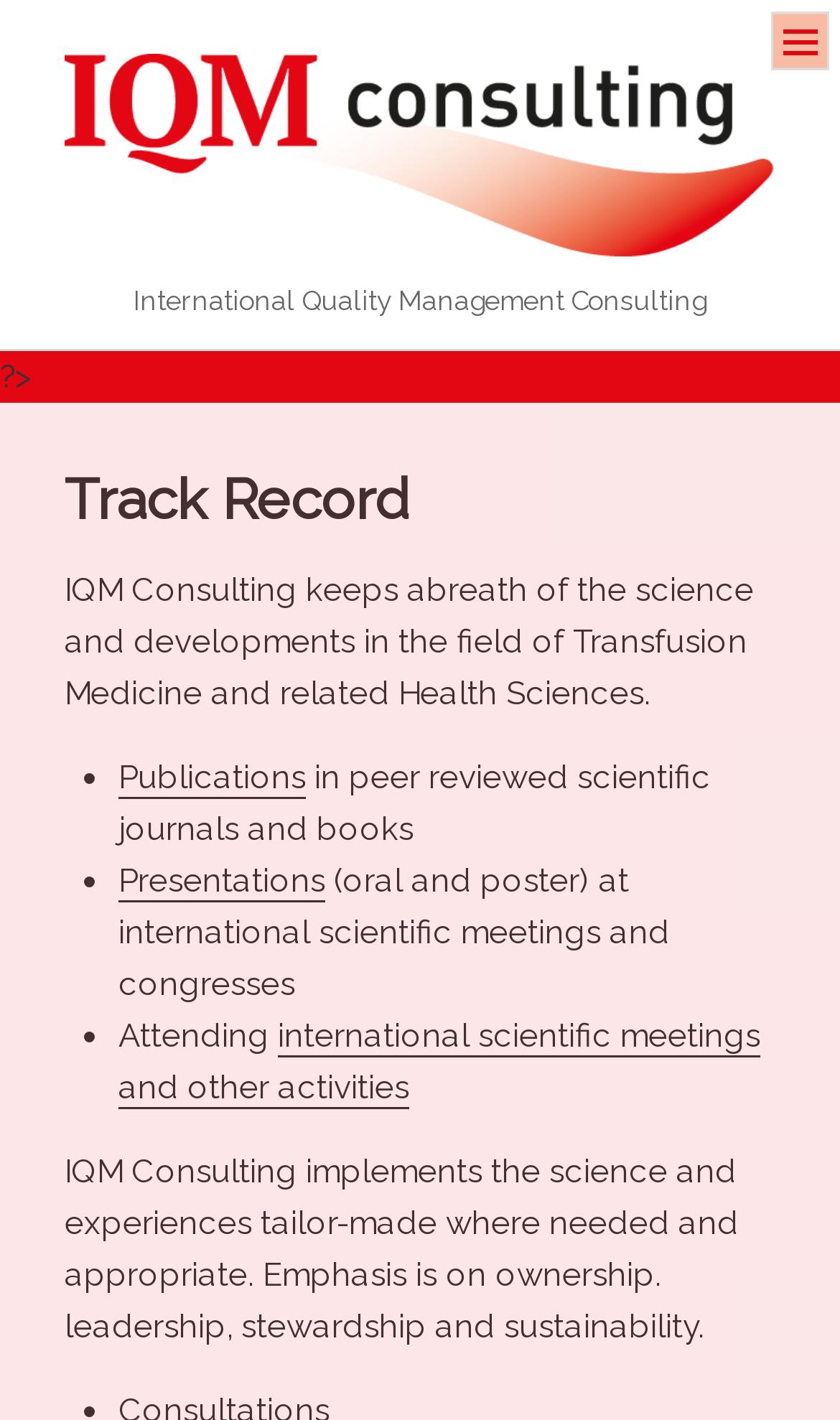Write an exhaustive caption that covers the webpage's main aspects.

The webpage is about IQM Consulting's track record, showcasing their expertise in Transfusion Medicine and related Health Sciences. At the top, there is a logo and a link to IQM consulting, positioned on the left side of the page. Below the logo, the company's full name, "International Quality Management Consulting", is written in a larger font.

On the top right corner, there is a menu button with an icon, which is not expanded by default. Below the menu button, there is a small question mark symbol.

The main content of the page is divided into two sections. The first section has a heading "Track Record" and describes IQM Consulting's activities in the field of Transfusion Medicine and related Health Sciences. The text explains that the company keeps up-to-date with the latest scientific developments and implements them in a tailored manner, emphasizing ownership, leadership, stewardship, and sustainability.

The second section is a list of bullet points, each describing a specific aspect of IQM Consulting's track record. The list includes publications in peer-reviewed scientific journals and books, presentations at international scientific meetings and congresses, and attendance at international scientific meetings and other activities. Each list item has a bullet point marker and a brief description of the activity.